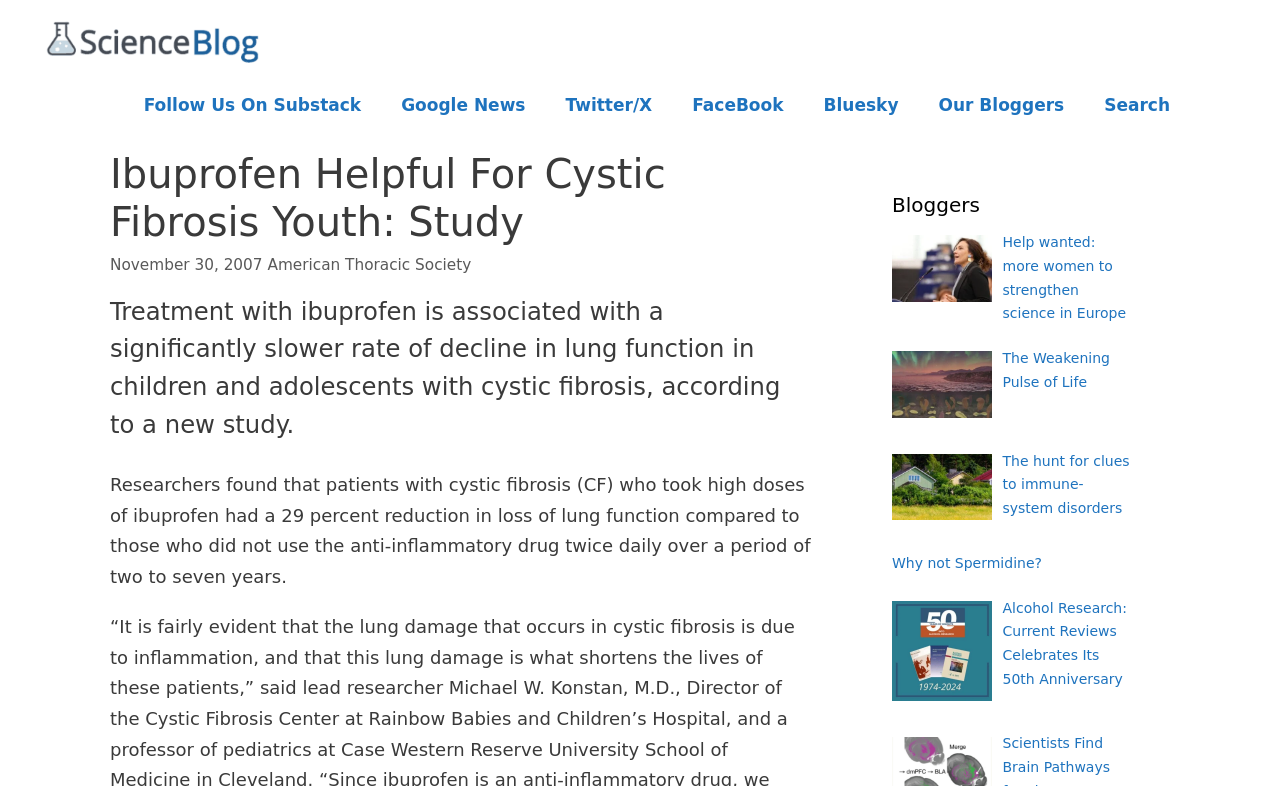Identify the bounding box coordinates necessary to click and complete the given instruction: "Visit ScienceBlog.com".

[0.031, 0.039, 0.207, 0.066]